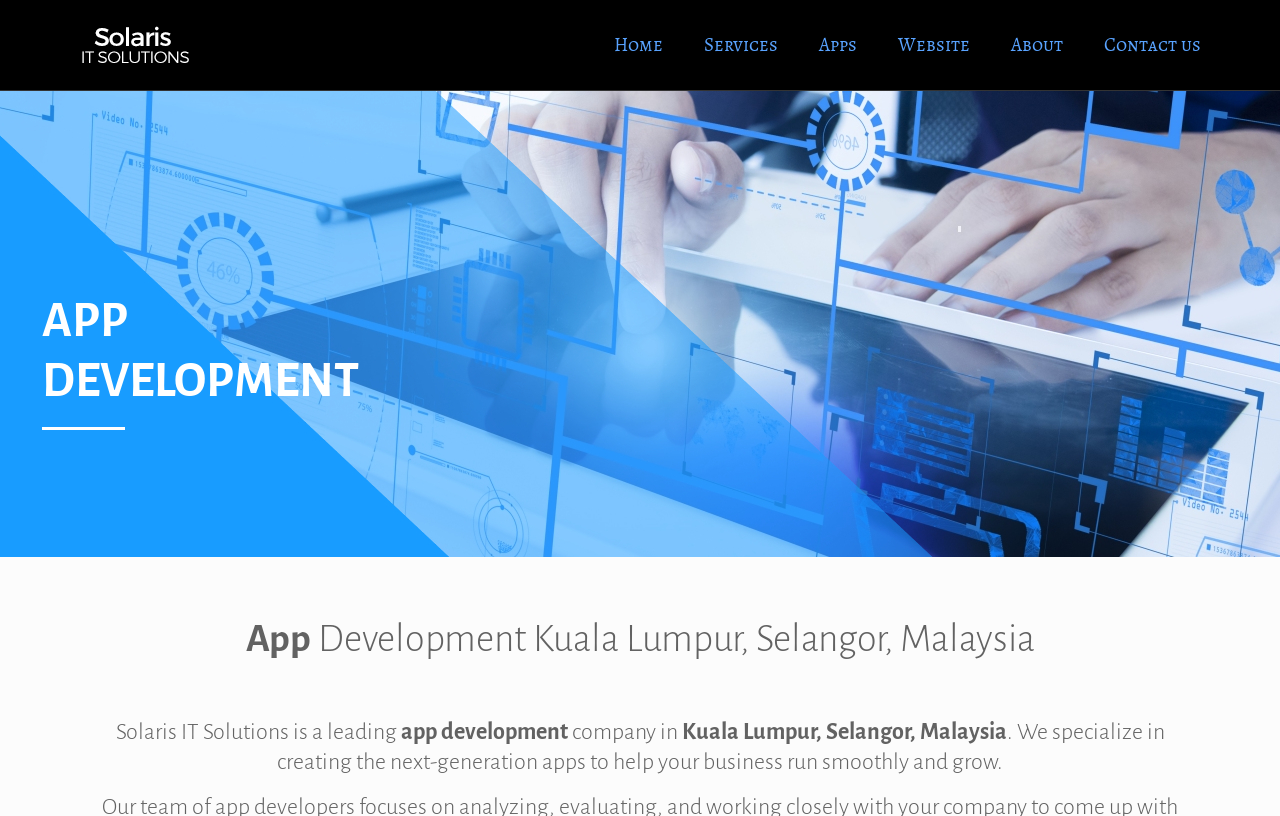What is the company name?
Answer the question in a detailed and comprehensive manner.

I determined the company name by looking at the link element with the text 'solaris it solutions malaysia' and the image element with the same description, which suggests that it is the company's logo or branding.